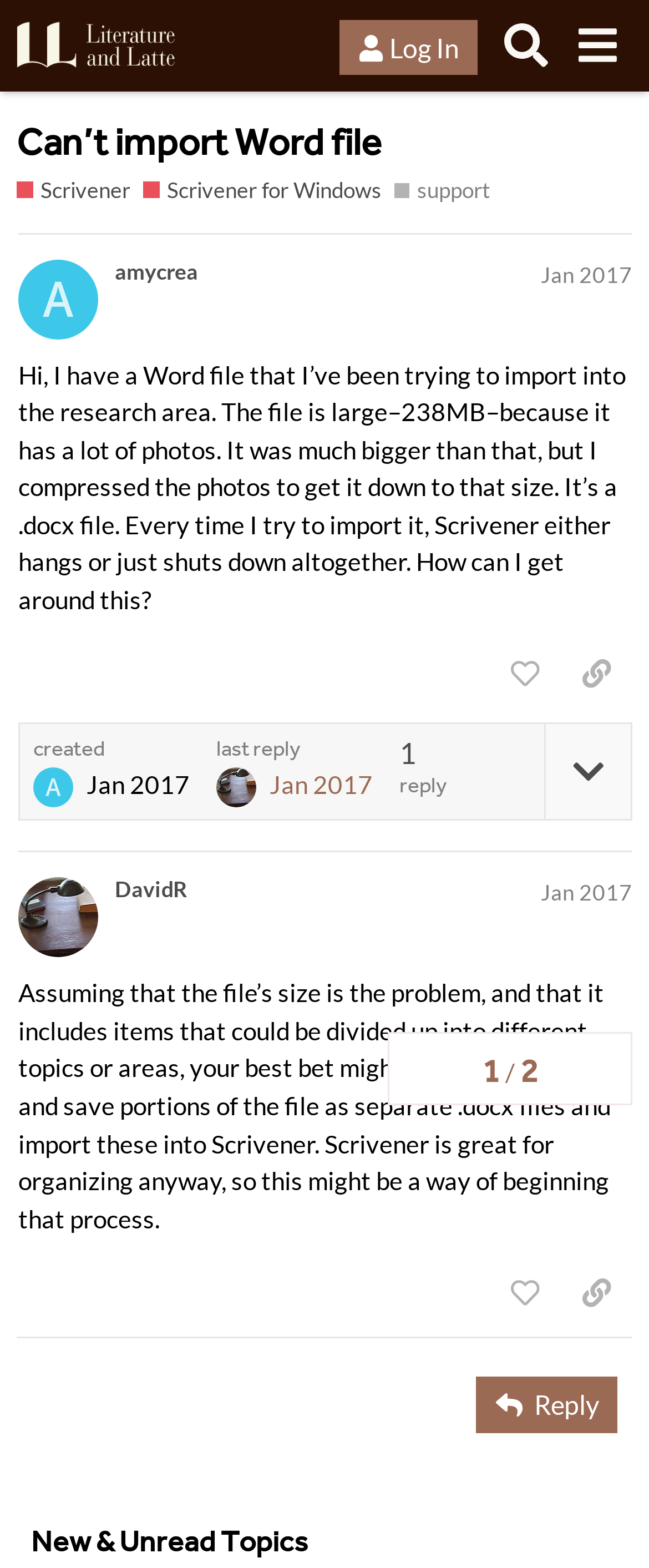Find the bounding box coordinates for the HTML element described as: "aria-label="menu" title="menu"". The coordinates should consist of four float values between 0 and 1, i.e., [left, top, right, bottom].

[0.865, 0.006, 0.974, 0.052]